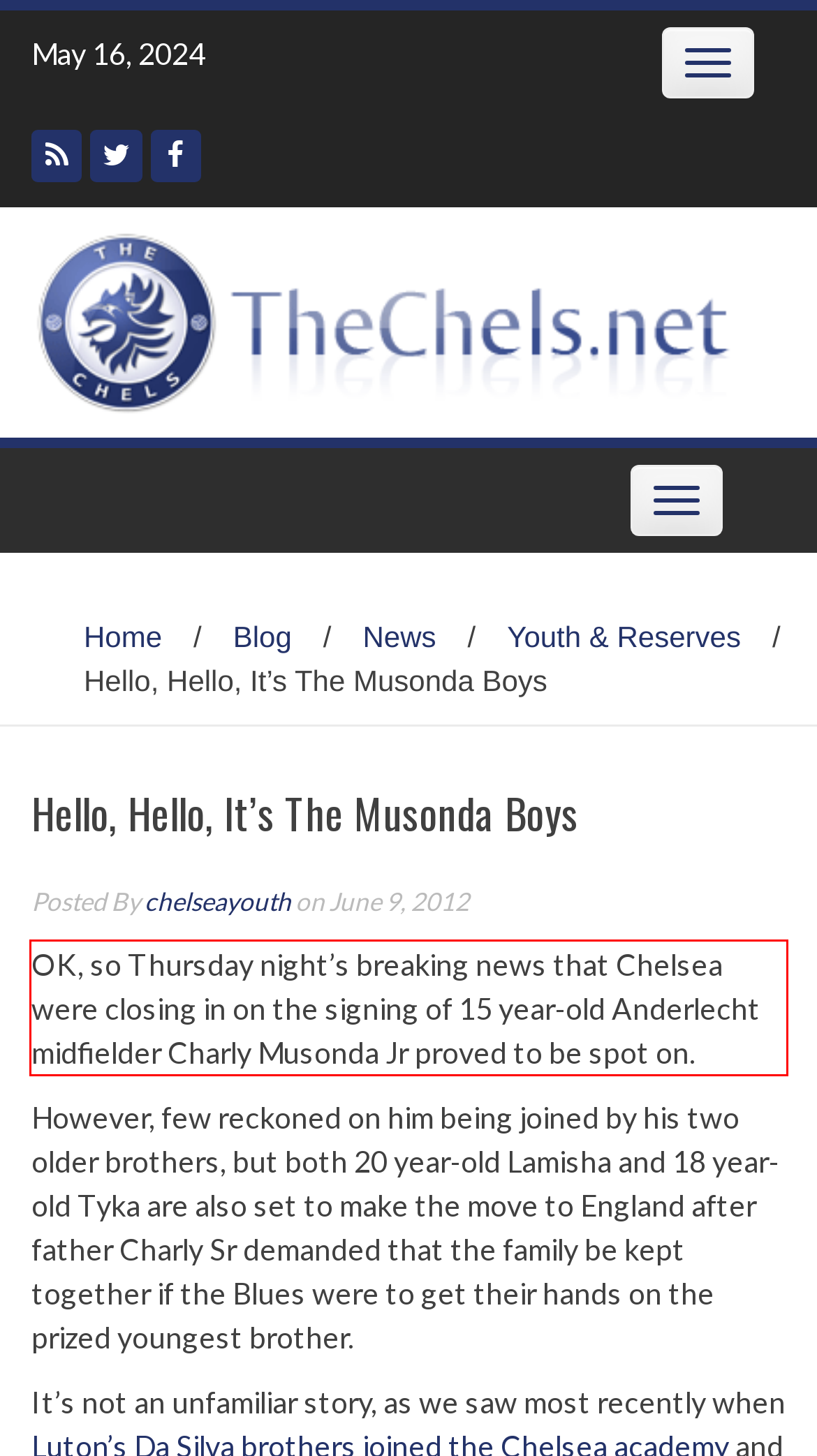Review the screenshot of the webpage and recognize the text inside the red rectangle bounding box. Provide the extracted text content.

OK, so Thursday night’s breaking news that Chelsea were closing in on the signing of 15 year-old Anderlecht midfielder Charly Musonda Jr proved to be spot on.